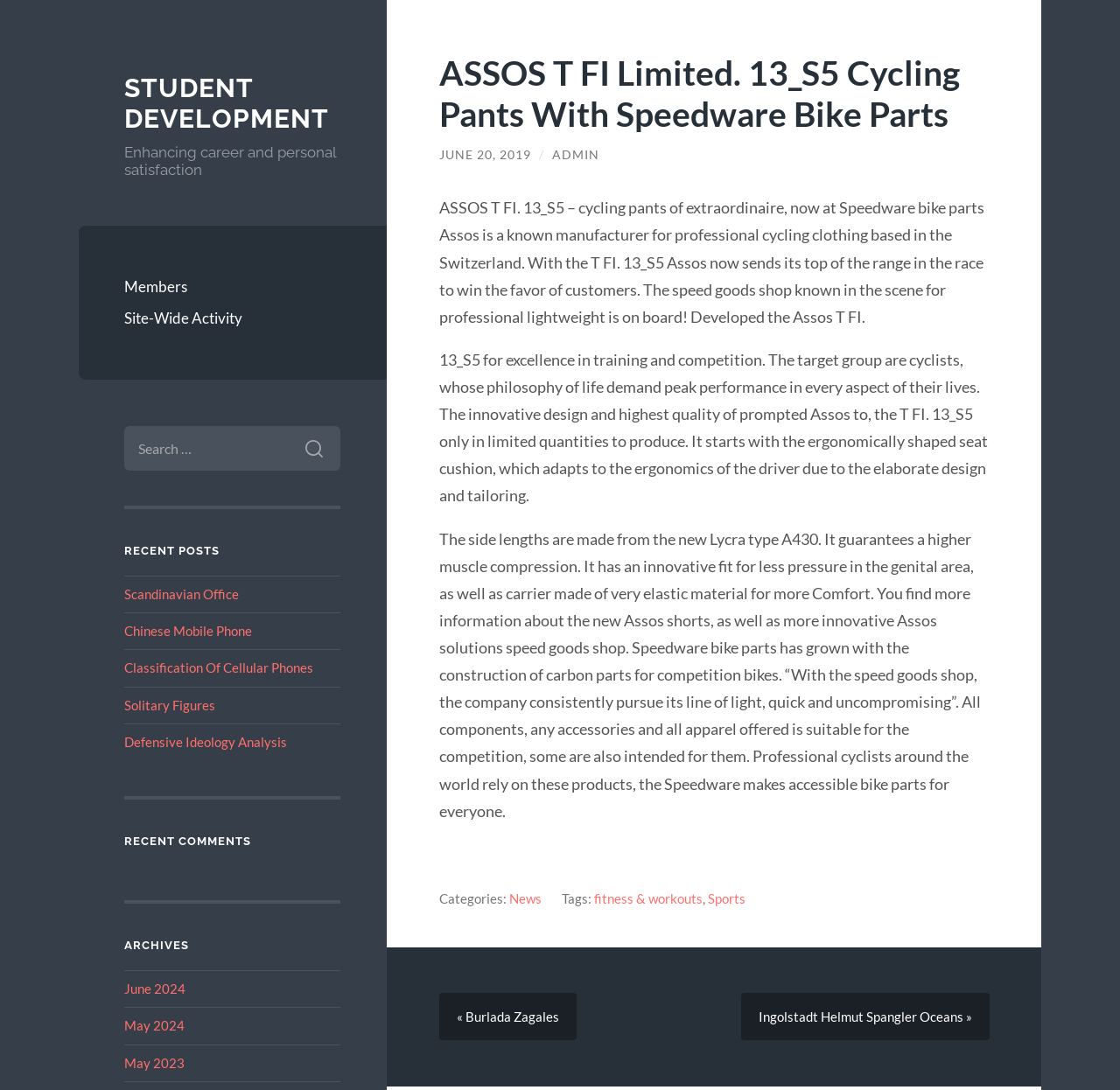Can you find the bounding box coordinates of the area I should click to execute the following instruction: "Go back to Integrity Home"?

None